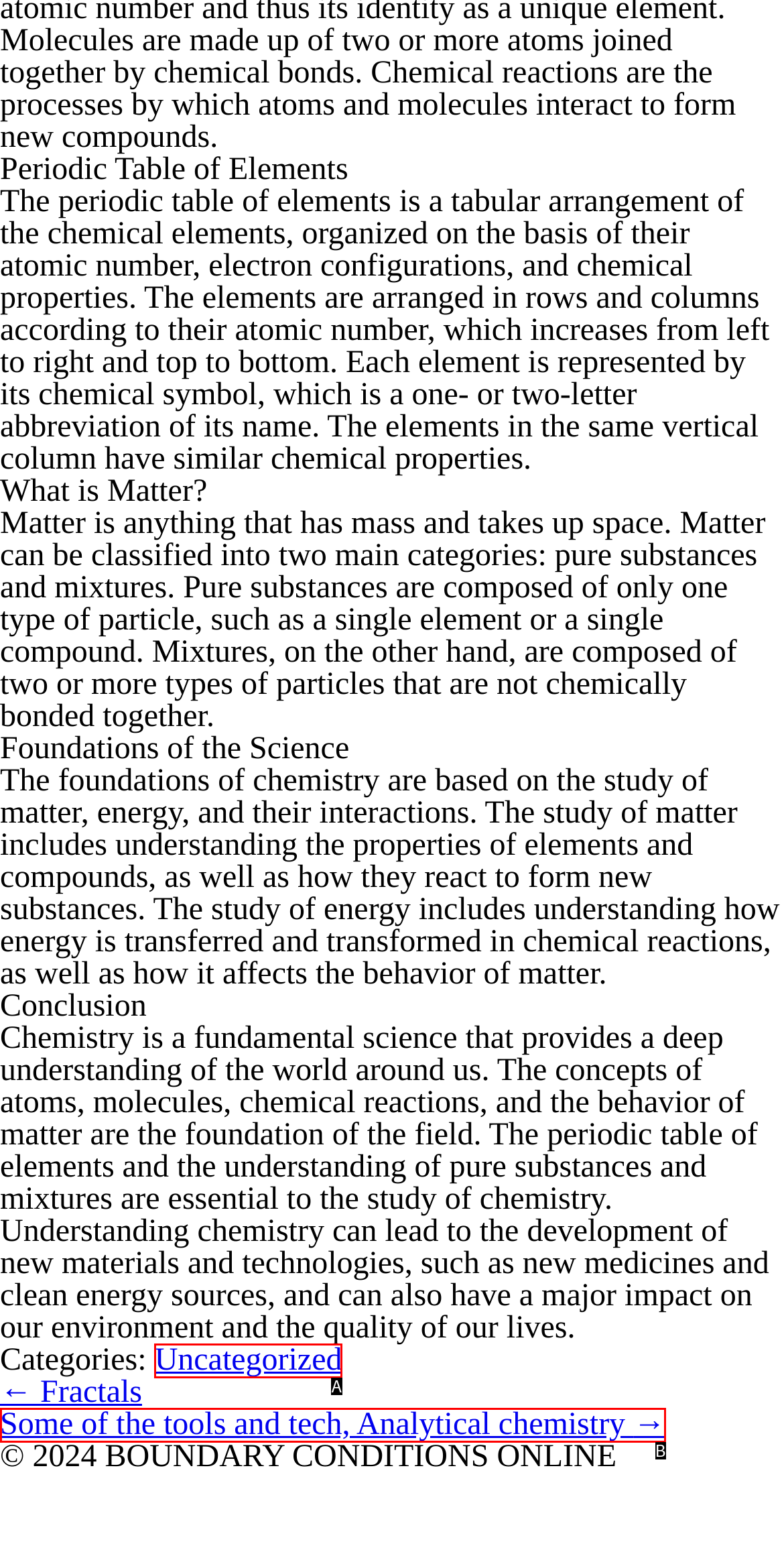Tell me which one HTML element best matches the description: Uncategorized Answer with the option's letter from the given choices directly.

A